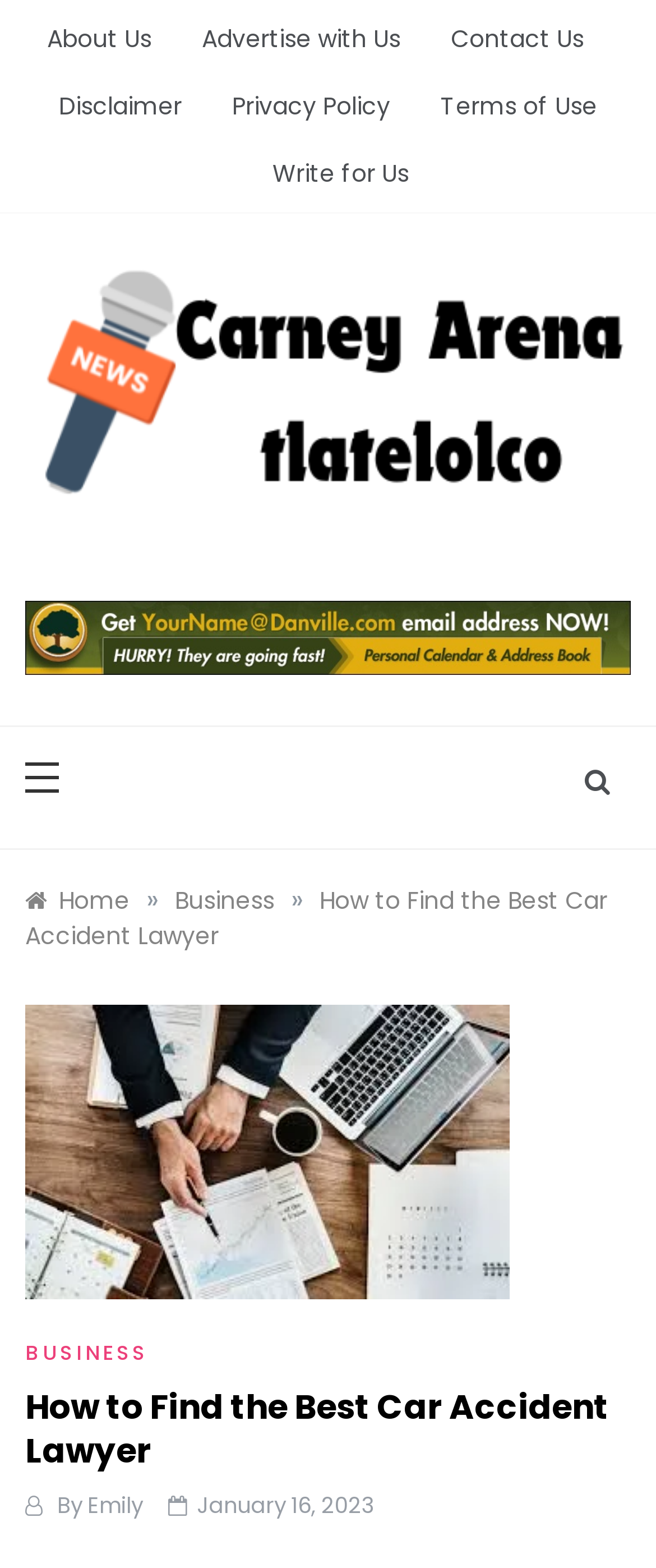Pinpoint the bounding box coordinates of the clickable element to carry out the following instruction: "contact us."

[0.649, 0.003, 0.928, 0.046]